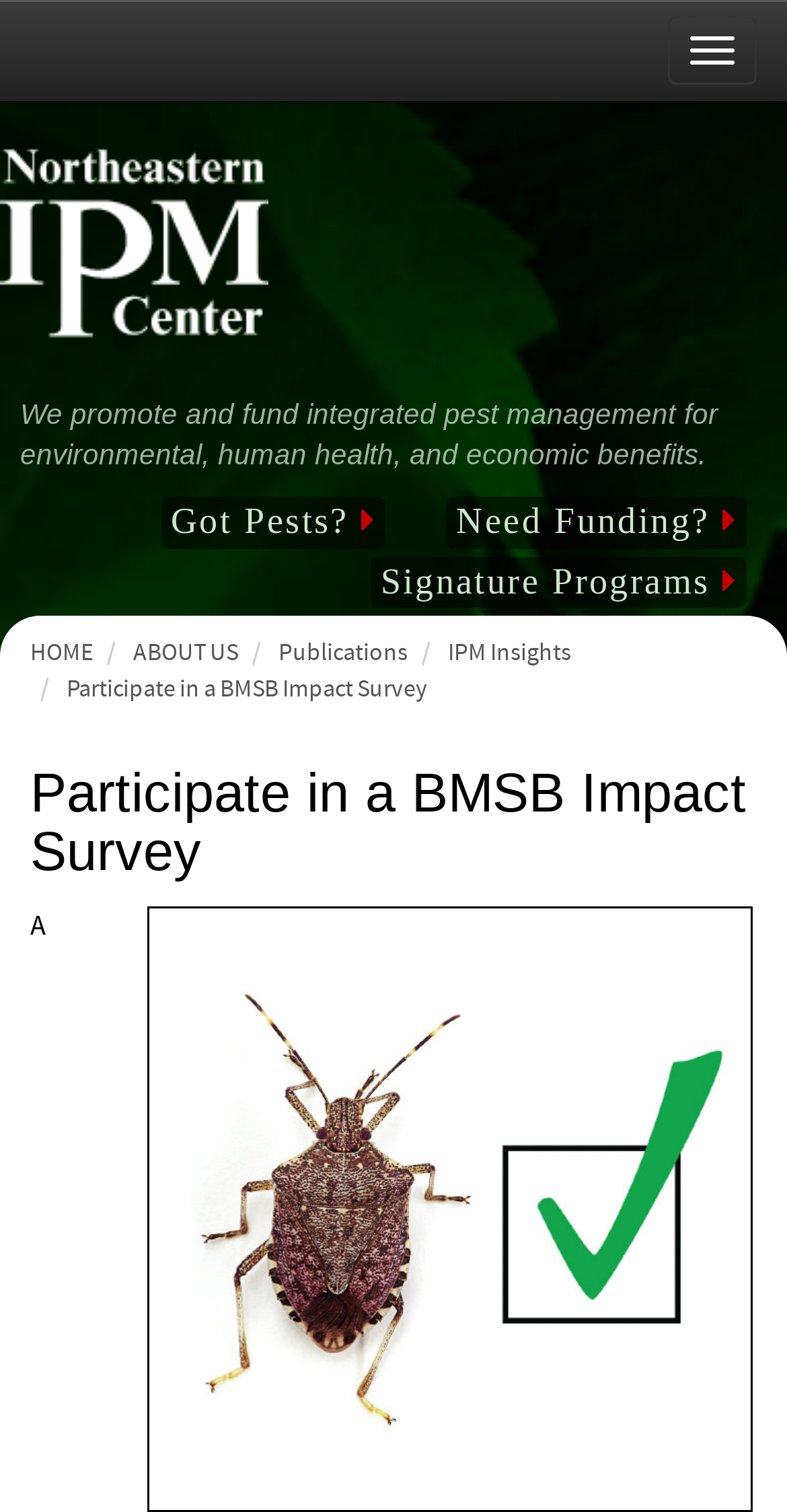How many navigation links are provided?
Please provide a comprehensive answer based on the information in the image.

I found the answer by looking at the link elements located at the top of the webpage, and there are five of them, which are 'HOME', 'ABOUT US', 'Publications', 'IPM Insights', and 'Participate in a BMSB Impact Survey'.